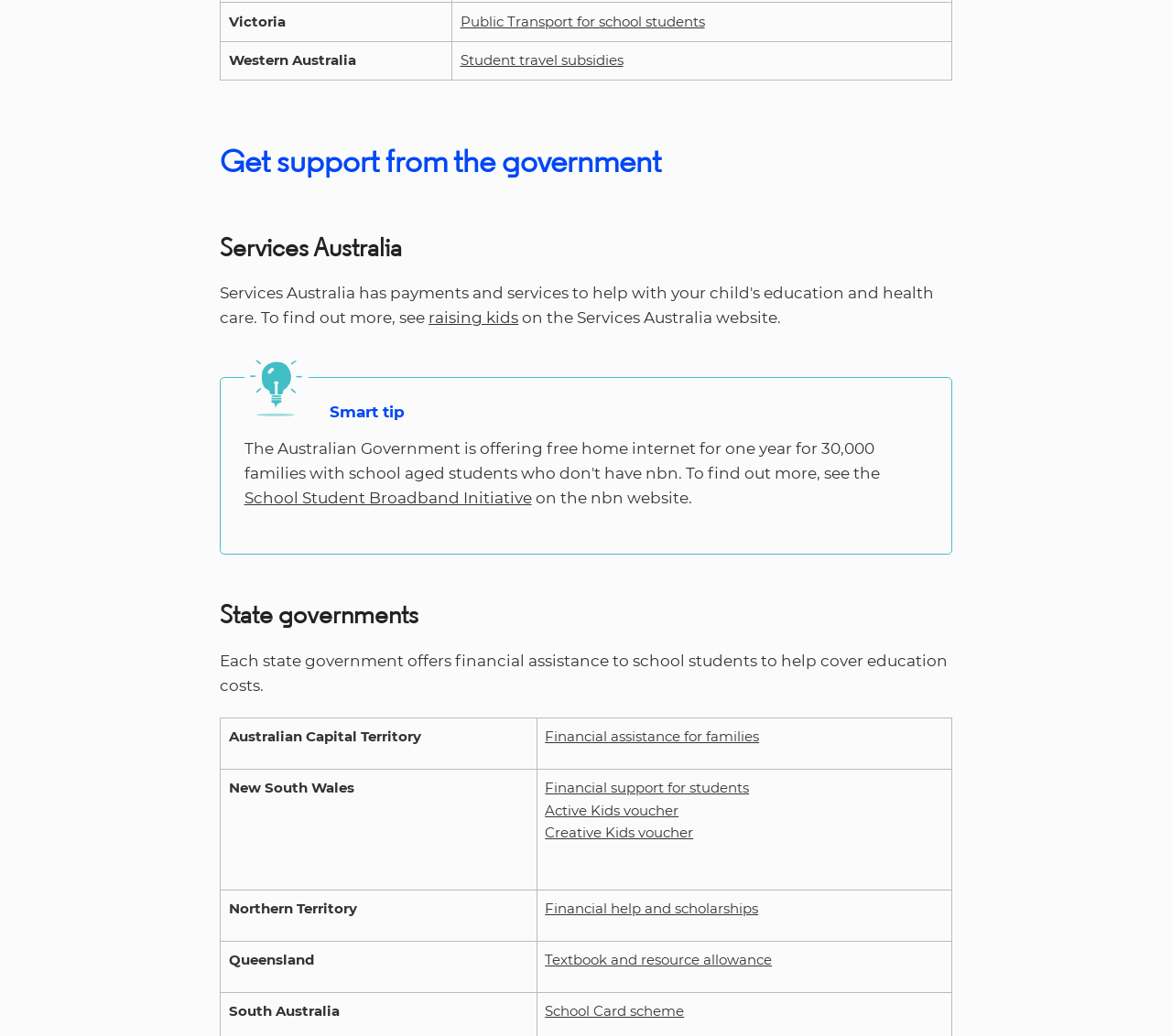From the given element description: "Active Kids voucher", find the bounding box for the UI element. Provide the coordinates as four float numbers between 0 and 1, in the order [left, top, right, bottom].

[0.465, 0.774, 0.579, 0.79]